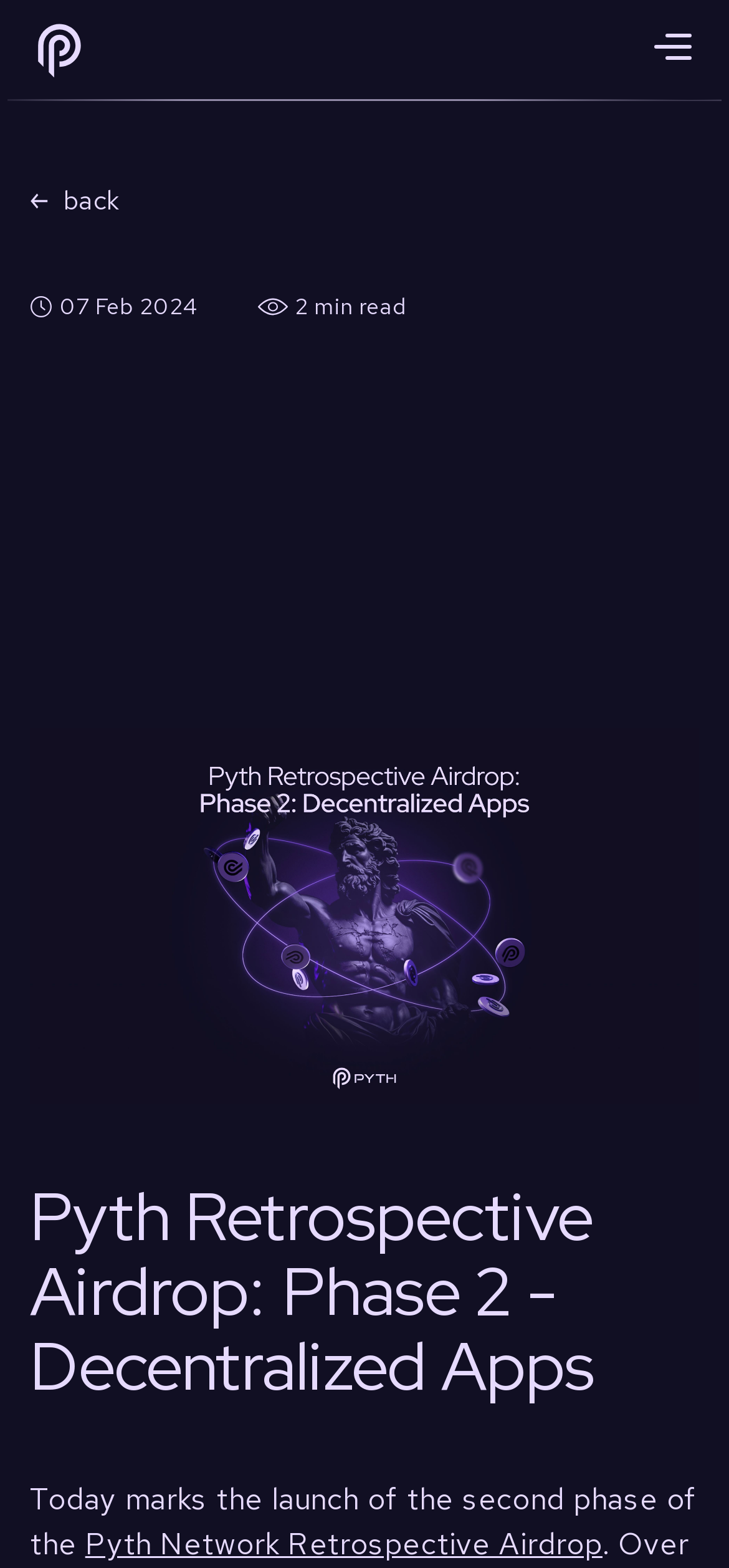What is the estimated reading time of the blog post?
Identify the answer in the screenshot and reply with a single word or phrase.

min read